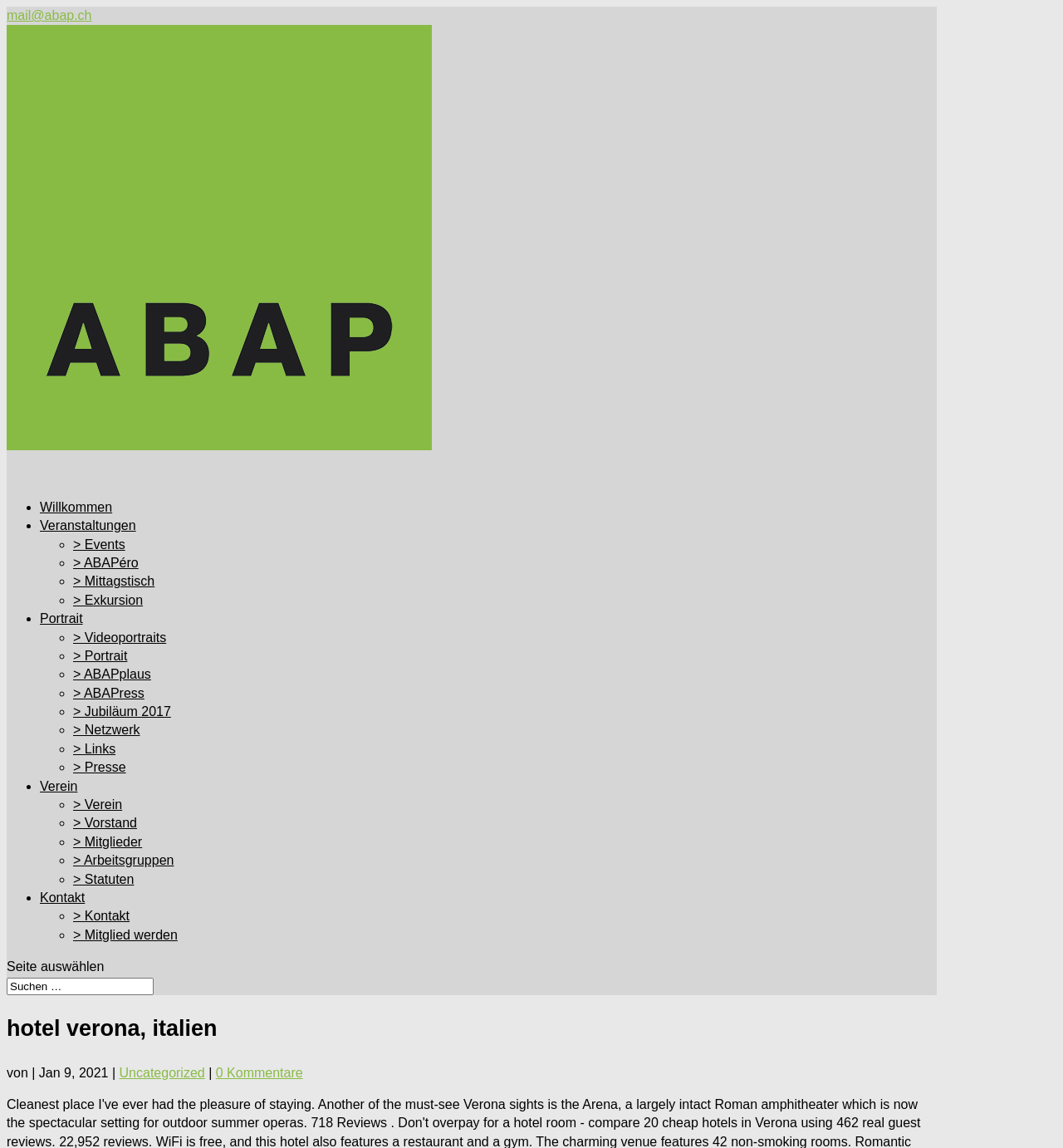Answer the following query concisely with a single word or phrase:
What is the email address provided on the webpage?

mail@abap.ch